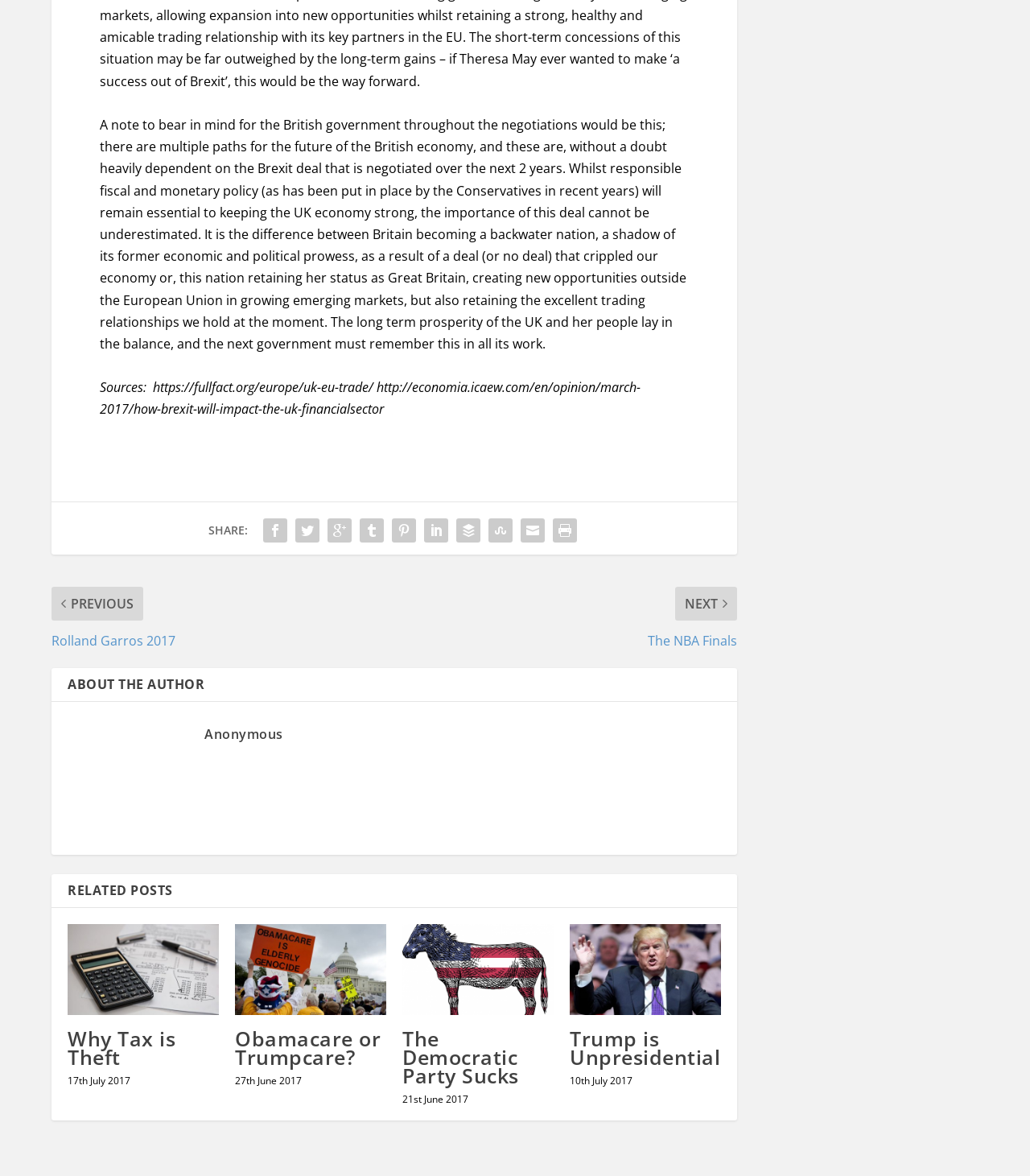Locate the bounding box coordinates of the UI element described by: "title="Obamacare or Trumpcare?"". The bounding box coordinates should consist of four float numbers between 0 and 1, i.e., [left, top, right, bottom].

[0.228, 0.786, 0.375, 0.863]